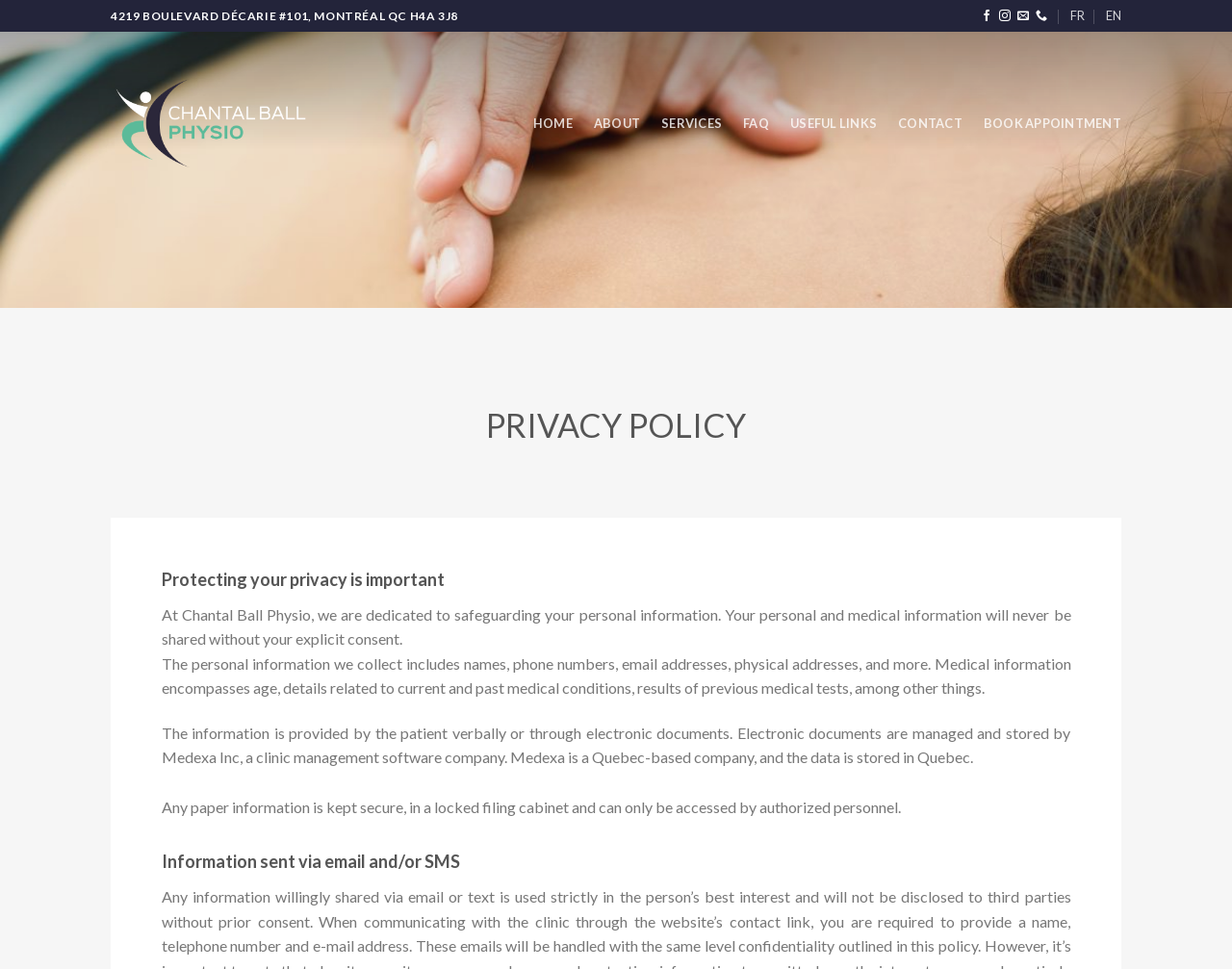Answer the question below in one word or phrase:
What type of information does Chantal Ball Physio collect?

Personal and medical information